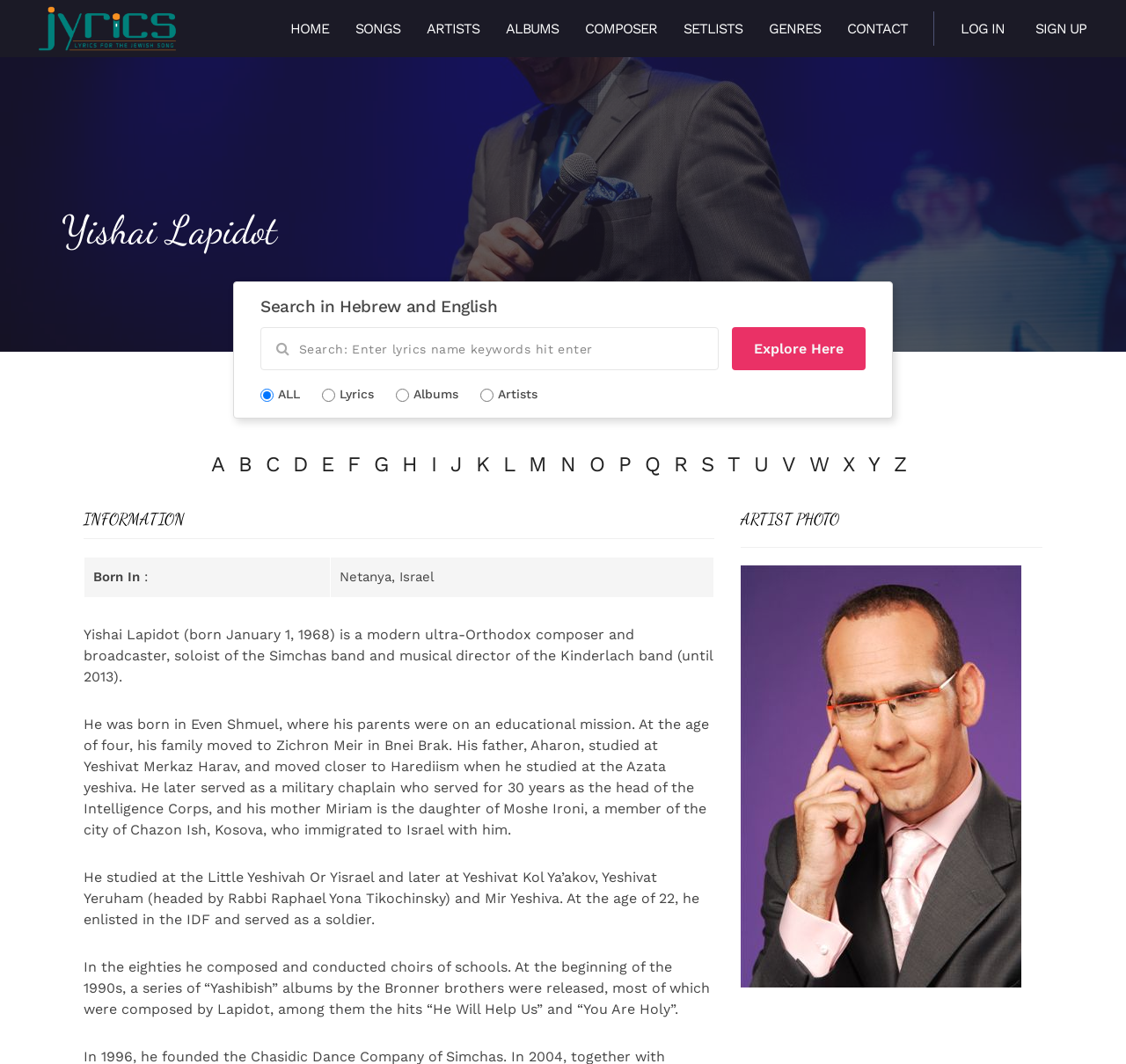Can you find the bounding box coordinates for the element that needs to be clicked to execute this instruction: "Click on the LOG IN link"? The coordinates should be given as four float numbers between 0 and 1, i.e., [left, top, right, bottom].

[0.841, 0.019, 0.904, 0.036]